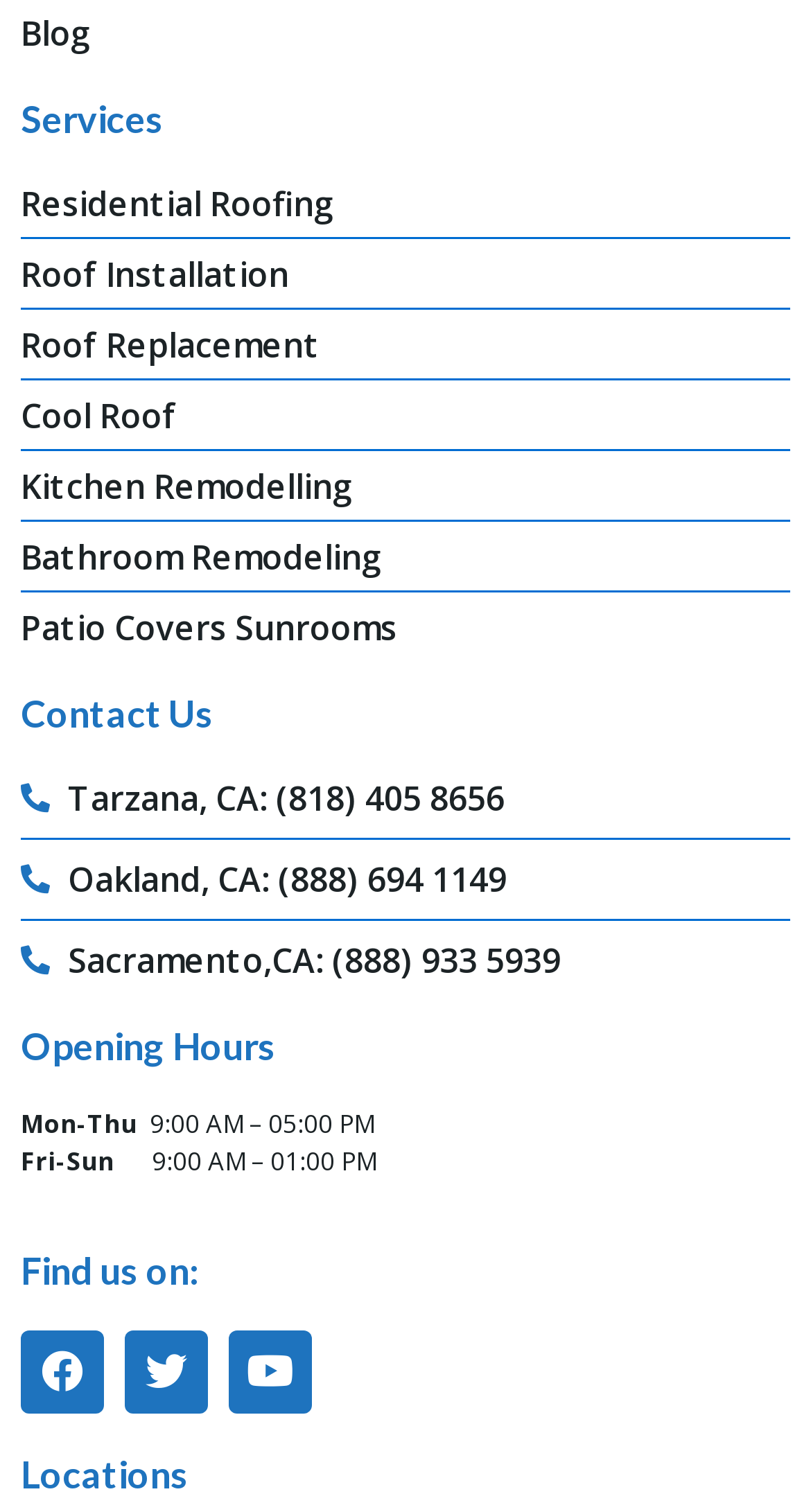Please identify the bounding box coordinates of where to click in order to follow the instruction: "Find us on social media".

[0.026, 0.828, 0.974, 0.853]